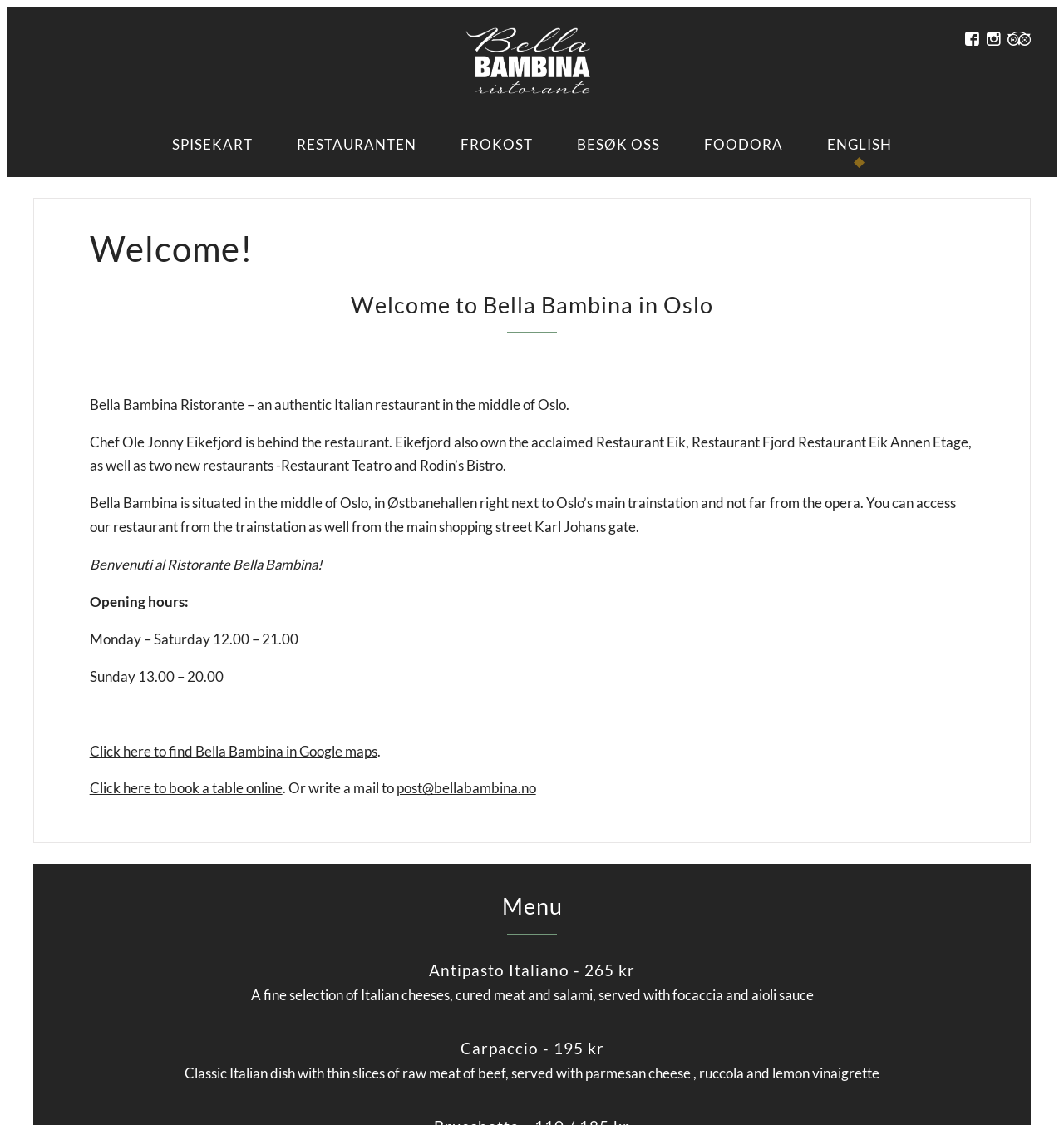Pinpoint the bounding box coordinates of the clickable area necessary to execute the following instruction: "Click on Click here to find Bella Bambina in Google maps". The coordinates should be given as four float numbers between 0 and 1, namely [left, top, right, bottom].

[0.084, 0.66, 0.354, 0.675]